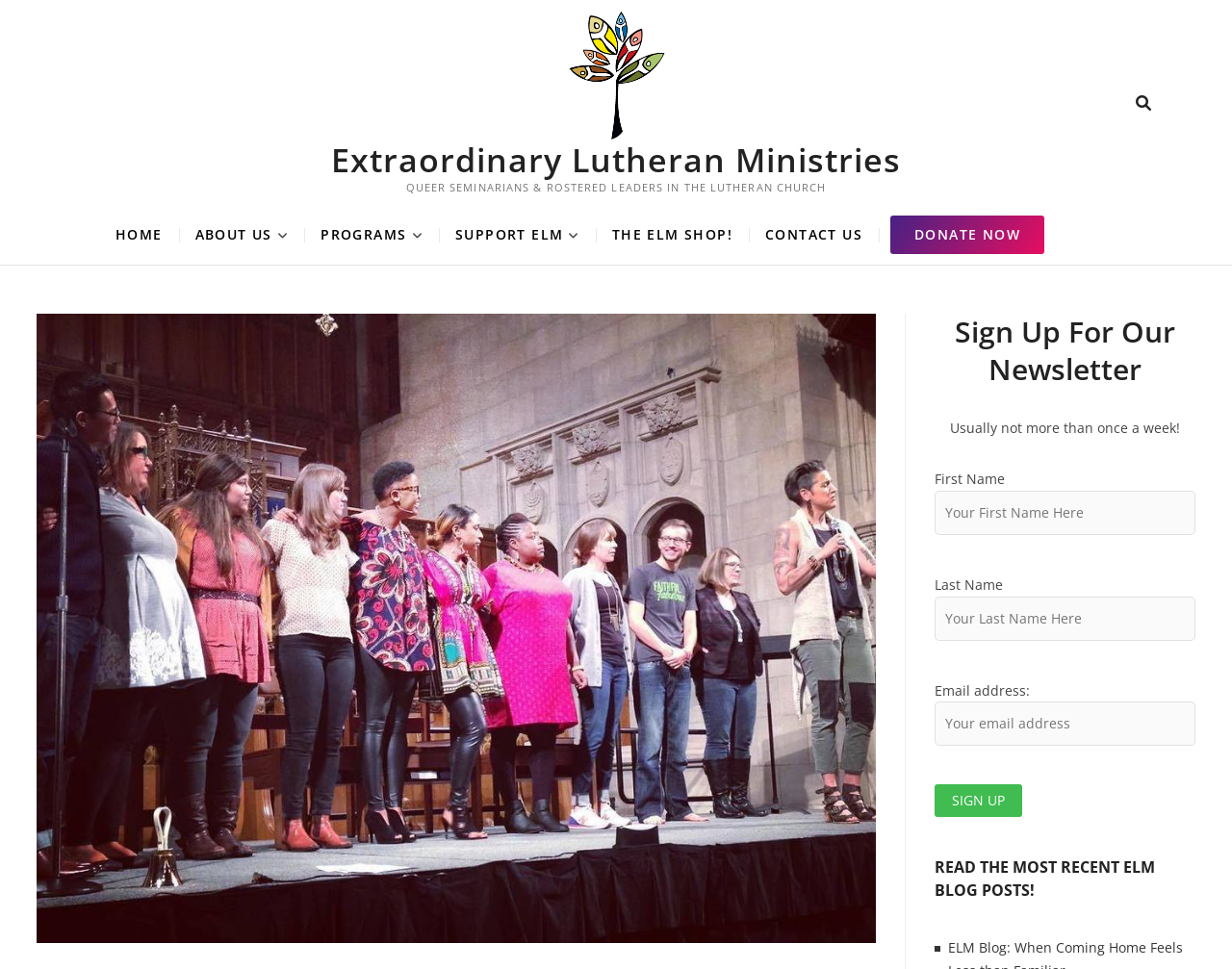Generate a thorough description of the webpage.

The webpage is about Extraordinary Lutheran Ministries, with a prominent logo at the top left corner. Below the logo, there is a link to the organization's name. The main menu is located on the right side of the page, with six links: HOME, ABOUT US, PROGRAMS, SUPPORT ELM, THE ELM SHOP!, and CONTACT US. 

On the top right corner, there is a button with a search icon. Below the main menu, there is a section with a heading "Sign Up For Our Newsletter" and a brief description "Usually not more than once a week!". This section contains three text boxes for first name, last name, and email address, along with a "Sign up" button.

On the bottom half of the page, there is a section with a heading "READ THE MOST RECENT ELM BLOG POSTS!" but it does not contain any blog posts. There is a large empty space below the main menu, which might be used for future content.